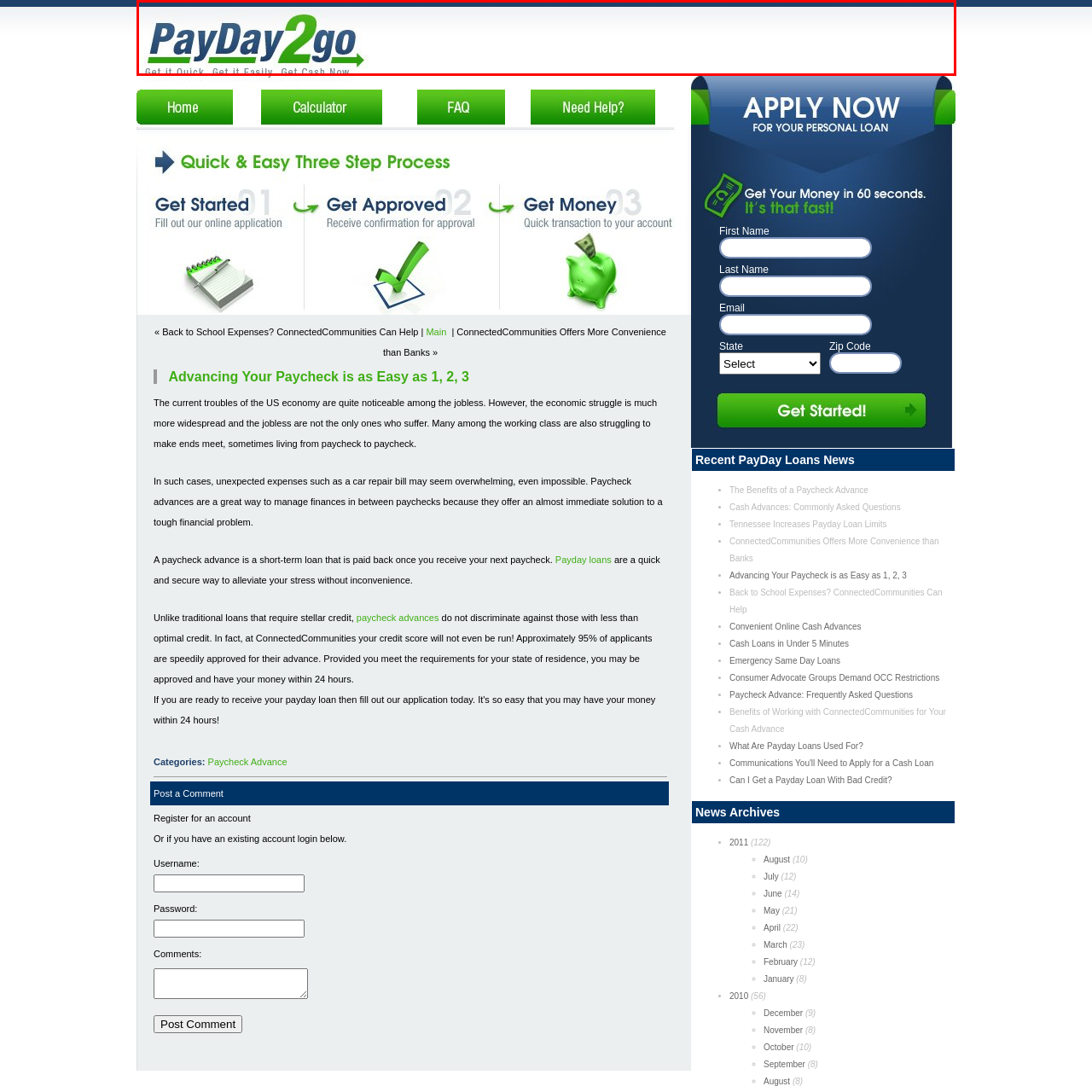Create a detailed narrative of the scene depicted inside the red-outlined image.

The image prominently features the branding of "PayDay2go," a service aimed at facilitating quick access to cash through payday loans. The design showcases the tagline "Get it Quick. Get it Easily. Get Cash Now," emphasizing the ease and speed of obtaining financial support for those in need. The prominent green text highlights the urgency of the service, while the arrow suggests a swift movement towards financial relief. This branding effectively communicates the service's purpose, appealing to individuals seeking immediate financial assistance.